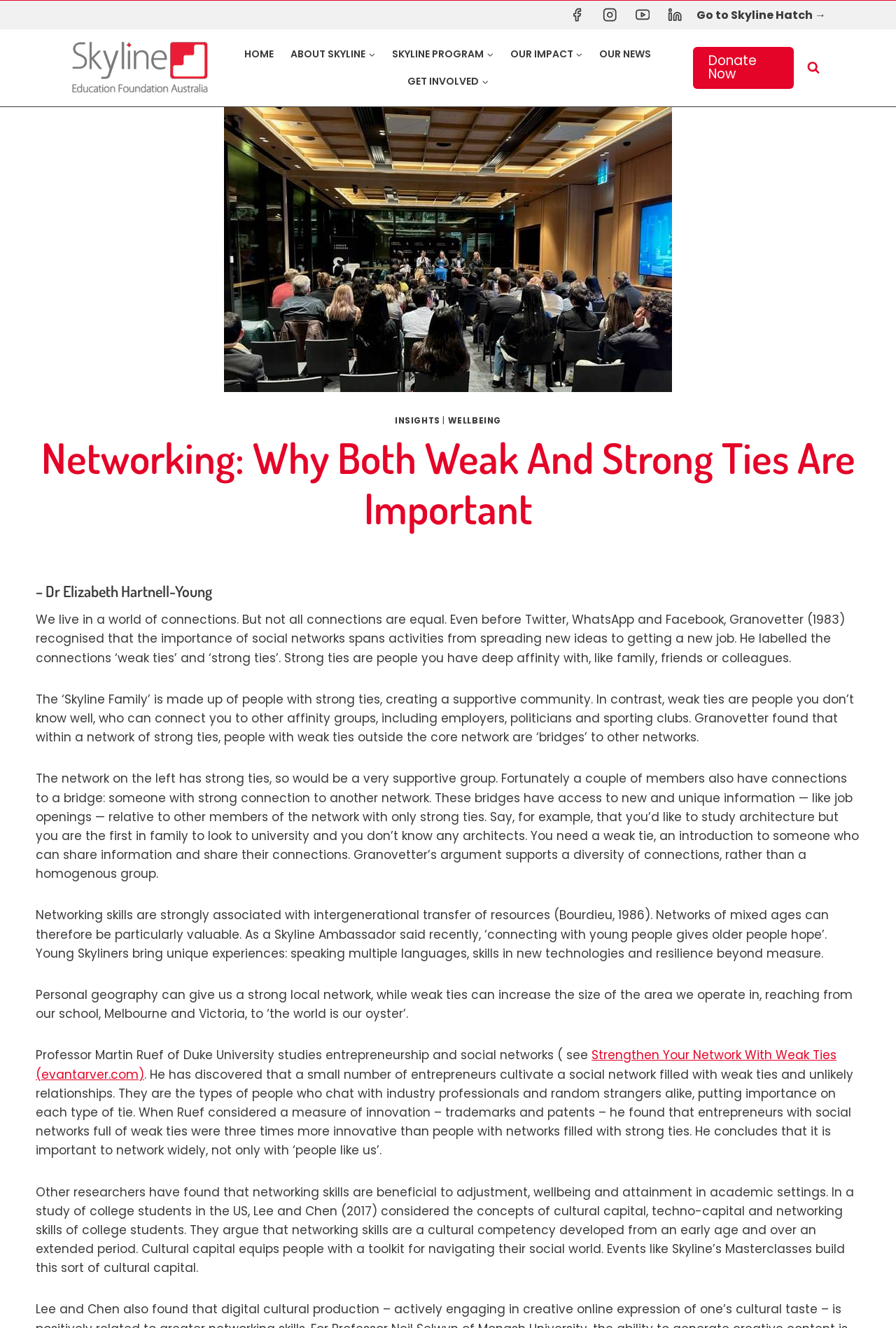Locate the bounding box coordinates of the element that should be clicked to fulfill the instruction: "Click on Facebook".

[0.628, 0.001, 0.66, 0.022]